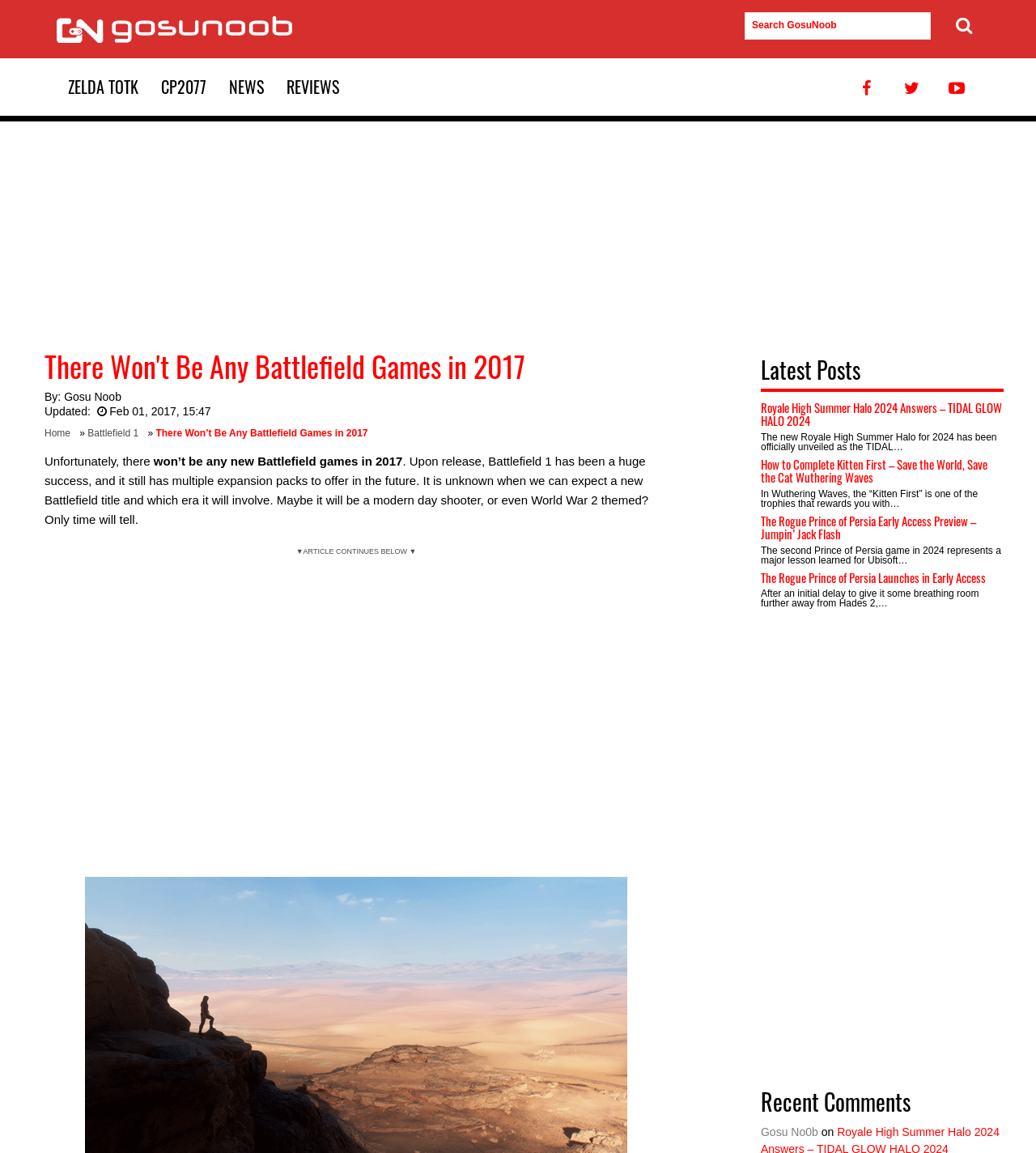Please locate the bounding box coordinates of the element that needs to be clicked to achieve the following instruction: "Visit the homepage". The coordinates should be four float numbers between 0 and 1, i.e., [left, top, right, bottom].

[0.043, 0.371, 0.074, 0.381]